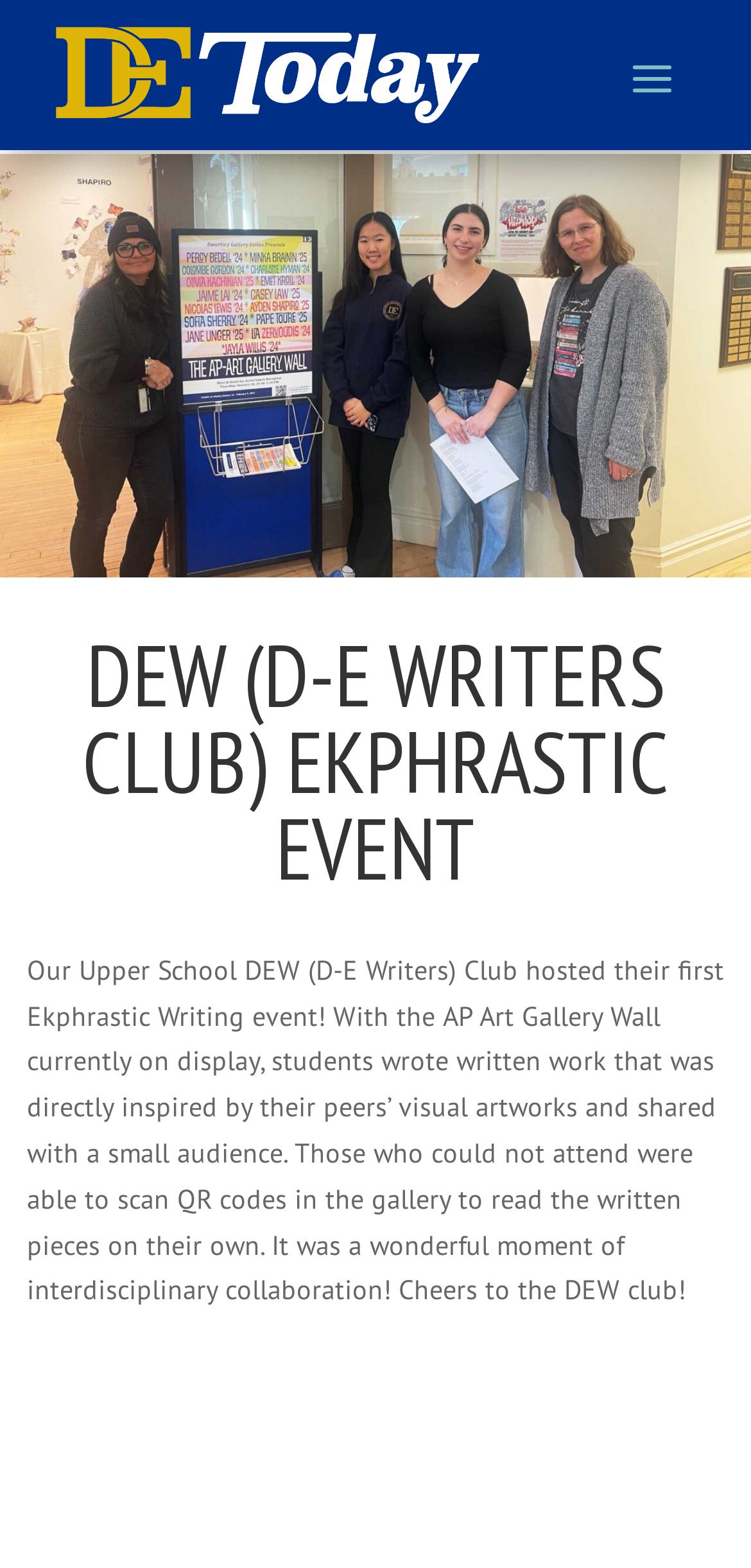Locate and extract the headline of this webpage.

DEW (D-E WRITERS CLUB) EKPHRASTIC EVENT